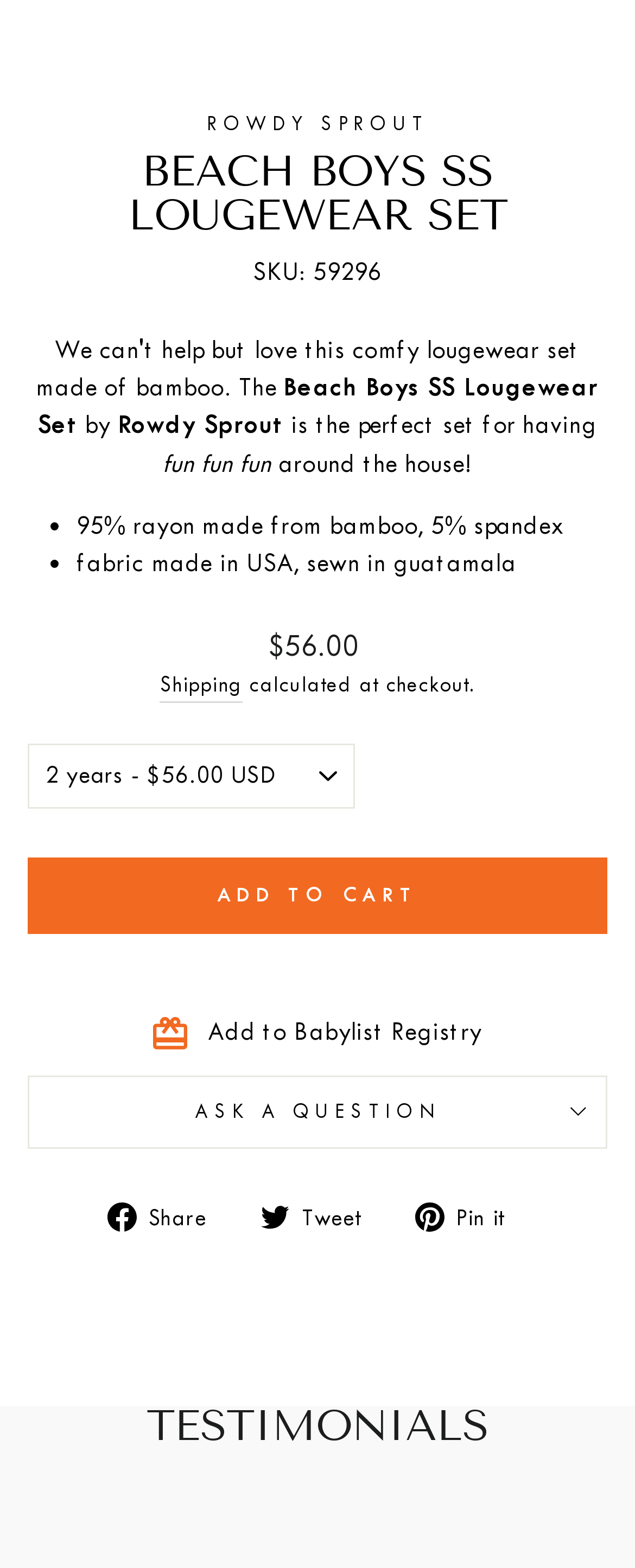Determine the bounding box coordinates of the section to be clicked to follow the instruction: "Select an option from the combobox". The coordinates should be given as four float numbers between 0 and 1, formatted as [left, top, right, bottom].

[0.044, 0.474, 0.559, 0.516]